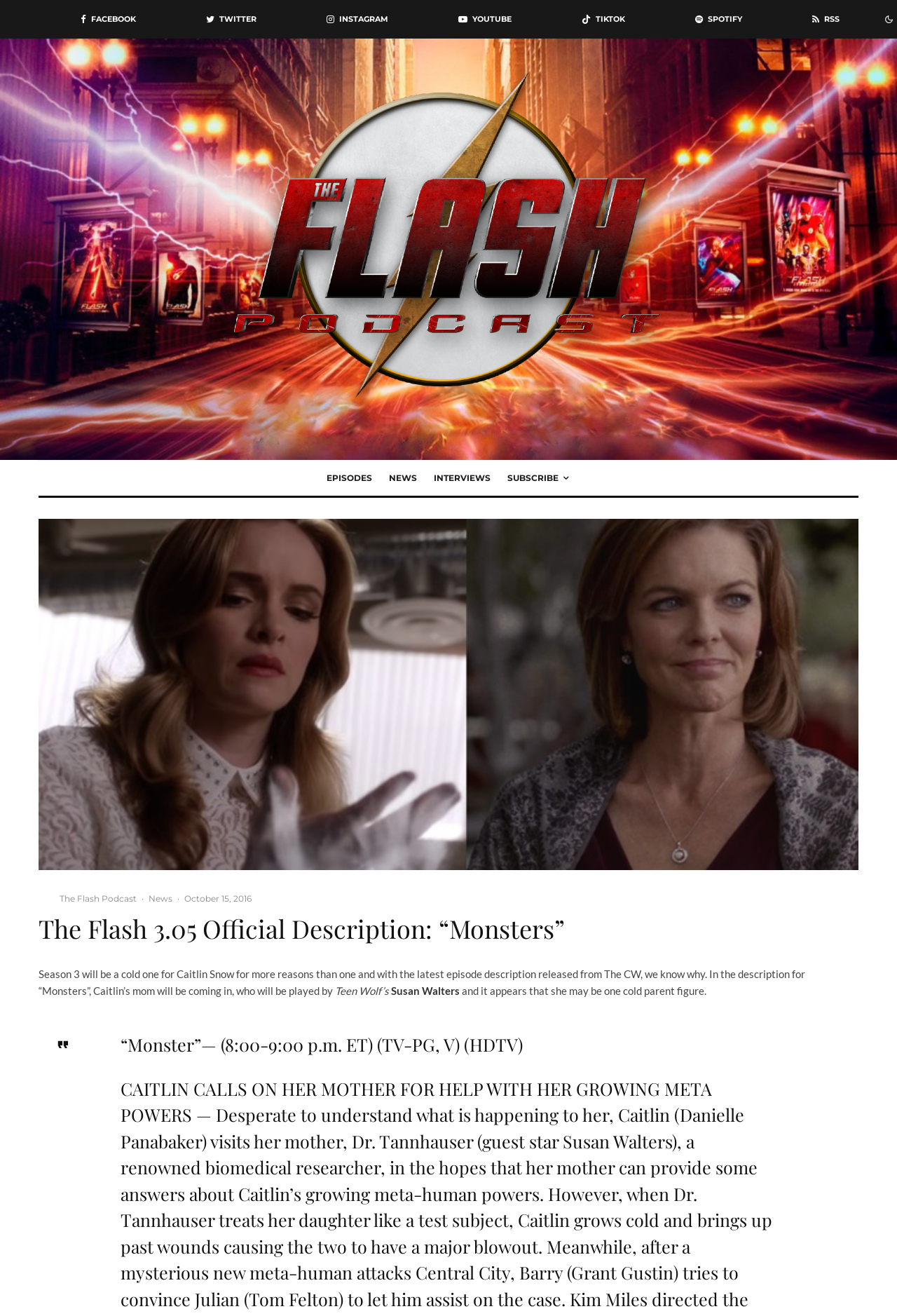Could you determine the bounding box coordinates of the clickable element to complete the instruction: "Check out the official description of episode 3.05"? Provide the coordinates as four float numbers between 0 and 1, i.e., [left, top, right, bottom].

[0.043, 0.69, 0.957, 0.717]